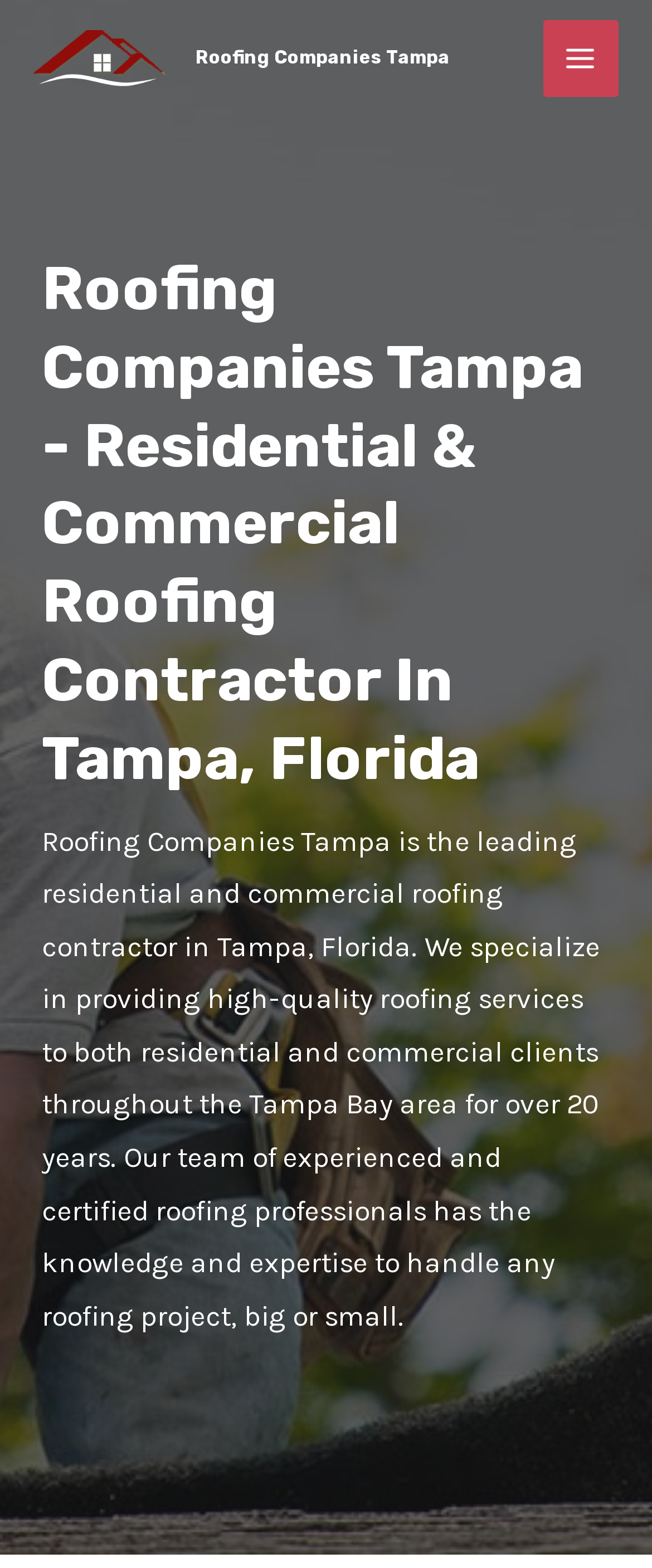Given the element description, predict the bounding box coordinates in the format (top-left x, top-left y, bottom-right x, bottom-right y), using floating point numbers between 0 and 1: alt="Roofing Companies Tampa"

[0.051, 0.025, 0.256, 0.046]